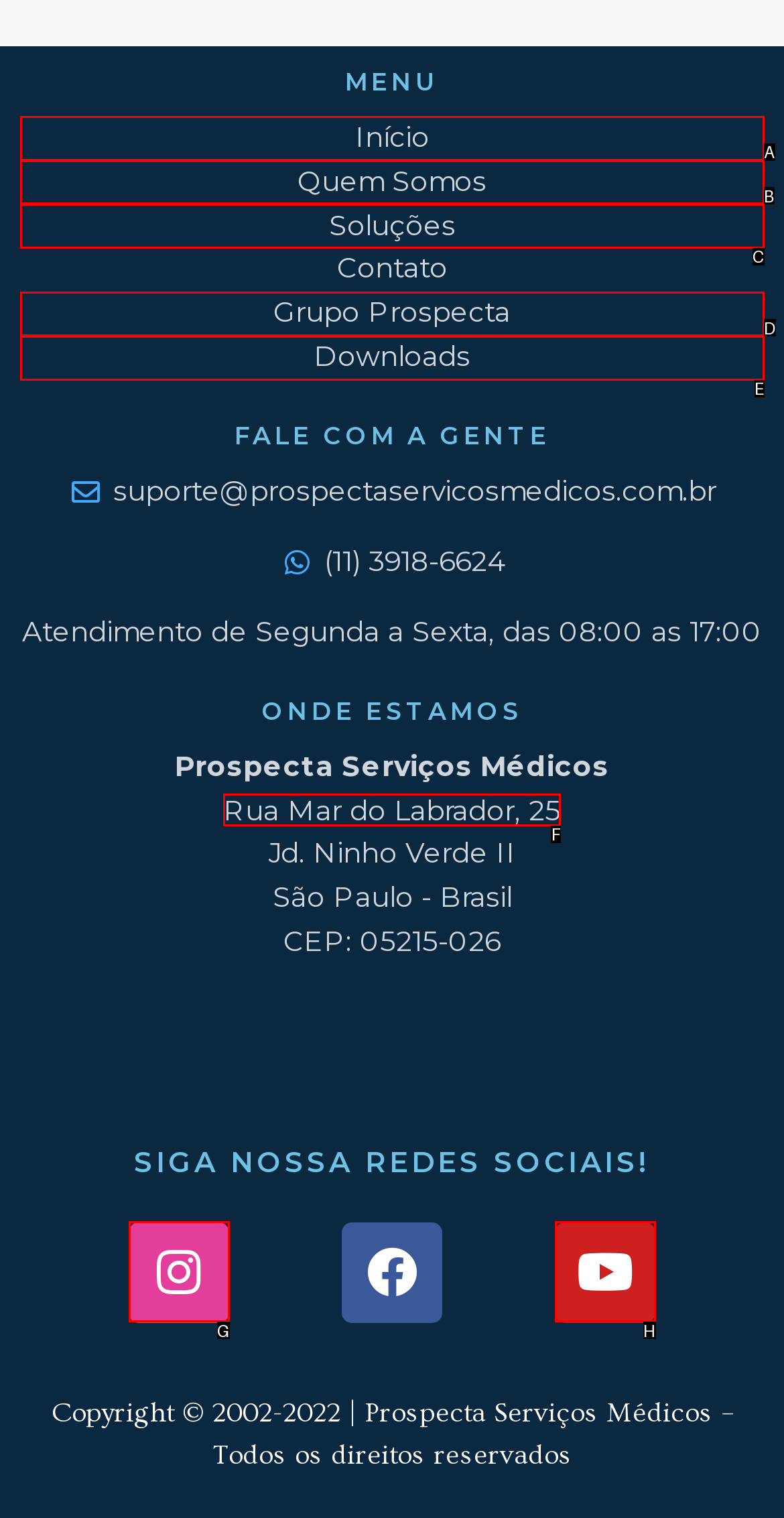Identify the correct UI element to click for the following task: Check the address of Prospecta Serviços Médicos Choose the option's letter based on the given choices.

F